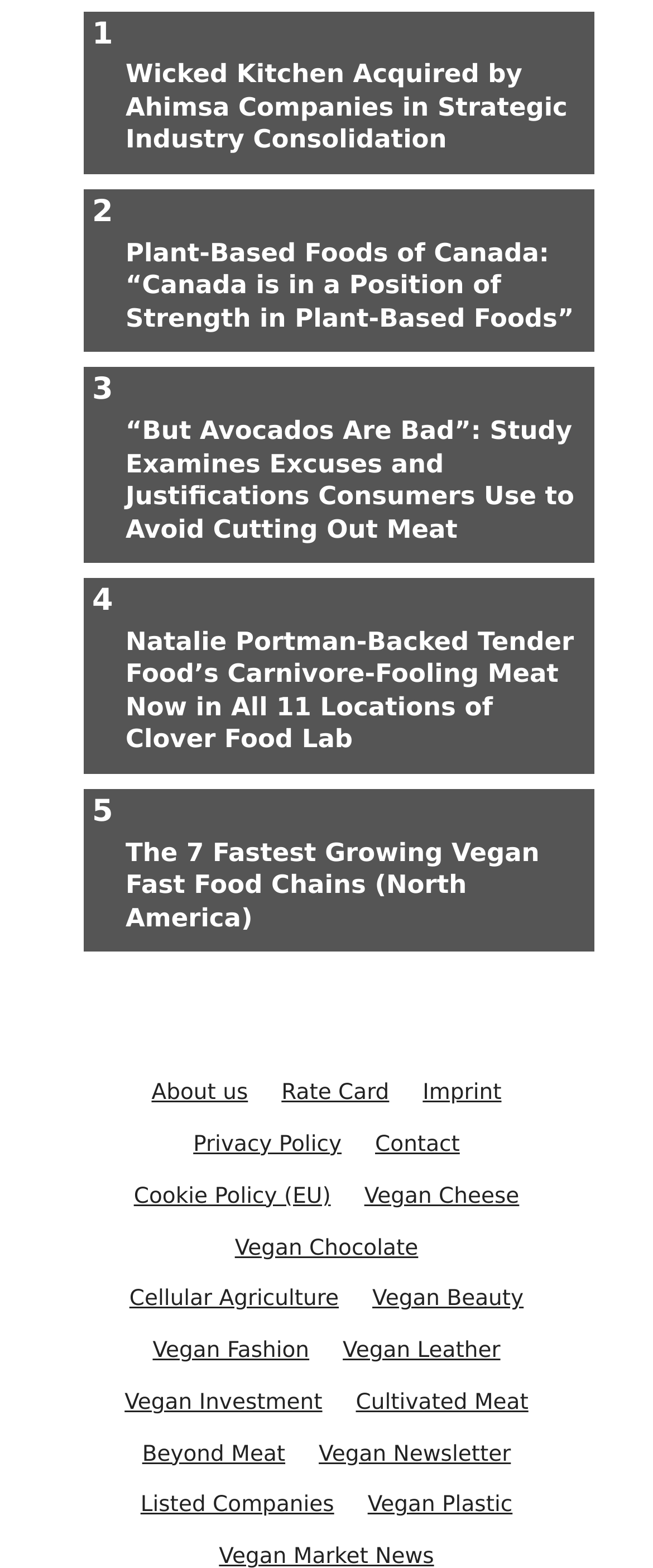Please mark the bounding box coordinates of the area that should be clicked to carry out the instruction: "View the rate card".

[0.431, 0.689, 0.596, 0.705]